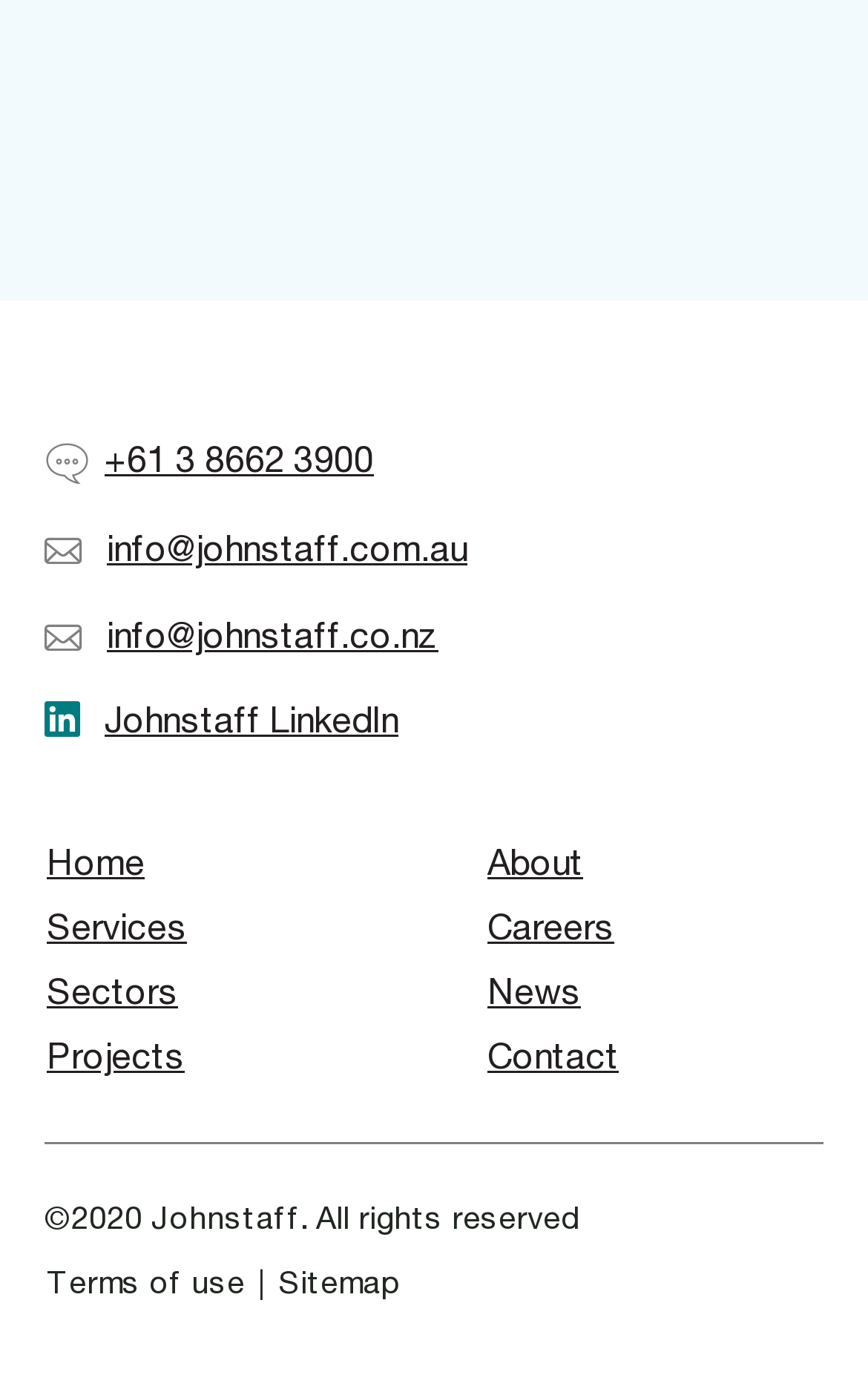What is the last item in the footer section?
Use the information from the image to give a detailed answer to the question.

I looked at the bottom section of the webpage, which appears to be a footer section. The last item in this section is a link to 'Sitemap'.